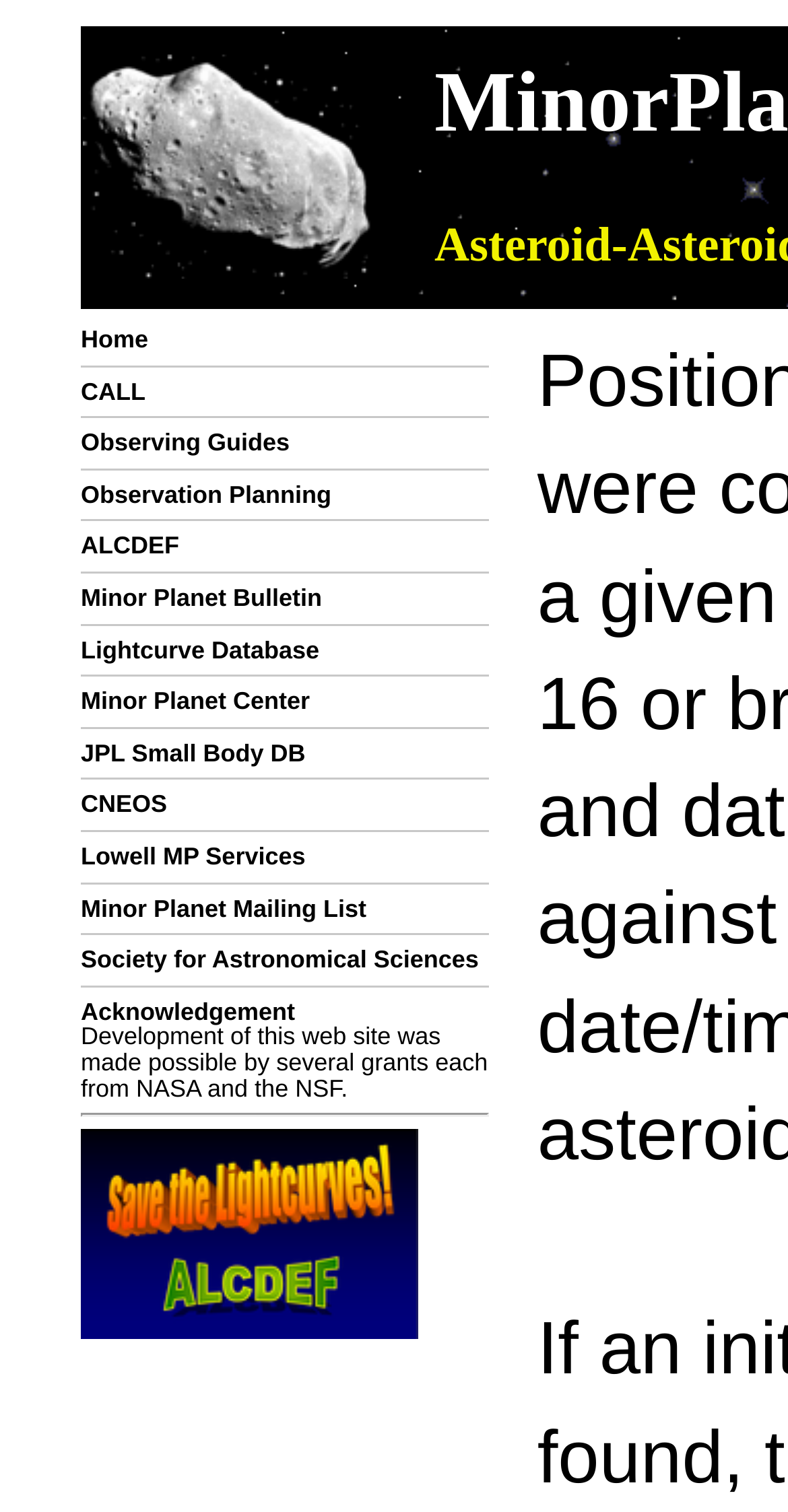Please find the bounding box coordinates of the element that needs to be clicked to perform the following instruction: "Check Minor Planet Center". The bounding box coordinates should be four float numbers between 0 and 1, represented as [left, top, right, bottom].

[0.103, 0.454, 0.393, 0.473]